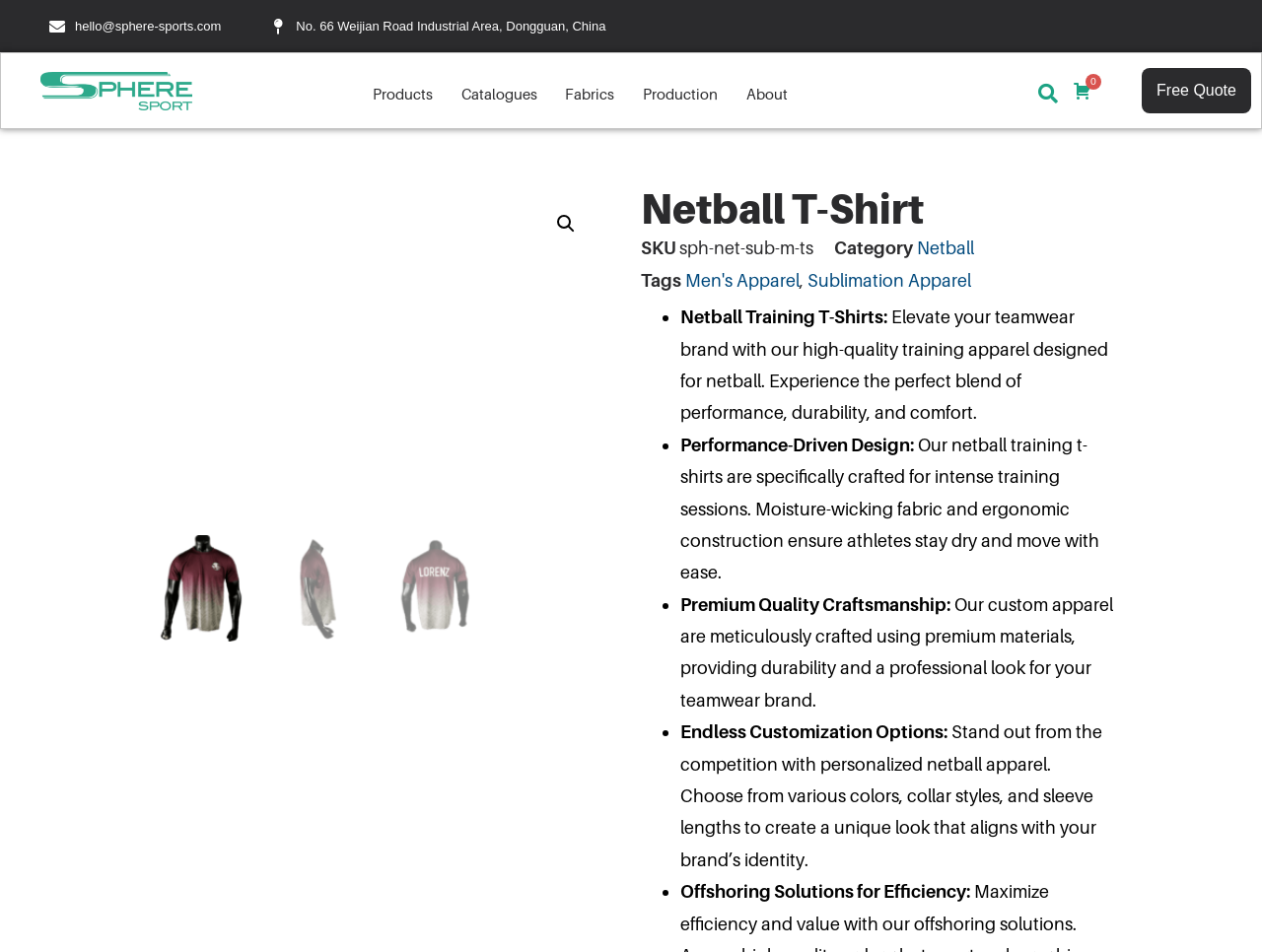Please mark the clickable region by giving the bounding box coordinates needed to complete this instruction: "Learn more about 'Fabrics'".

[0.448, 0.081, 0.487, 0.115]